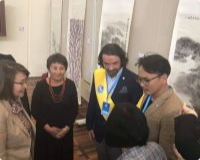What does the atmosphere in the image convey?
Give a one-word or short phrase answer based on the image.

Sense of community